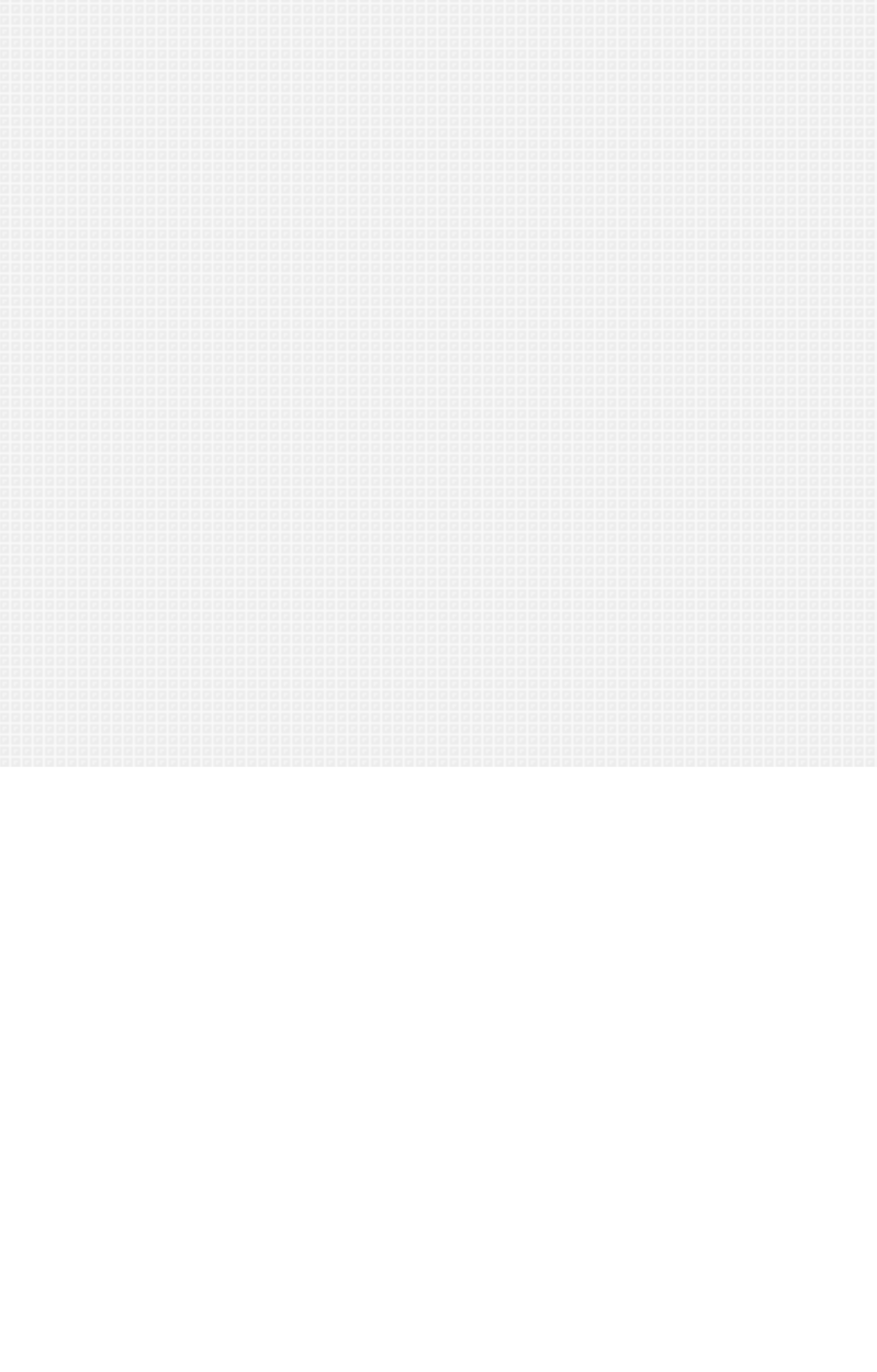Identify the bounding box coordinates for the UI element described by the following text: "More papers". Provide the coordinates as four float numbers between 0 and 1, in the format [left, top, right, bottom].

[0.603, 0.677, 0.951, 0.721]